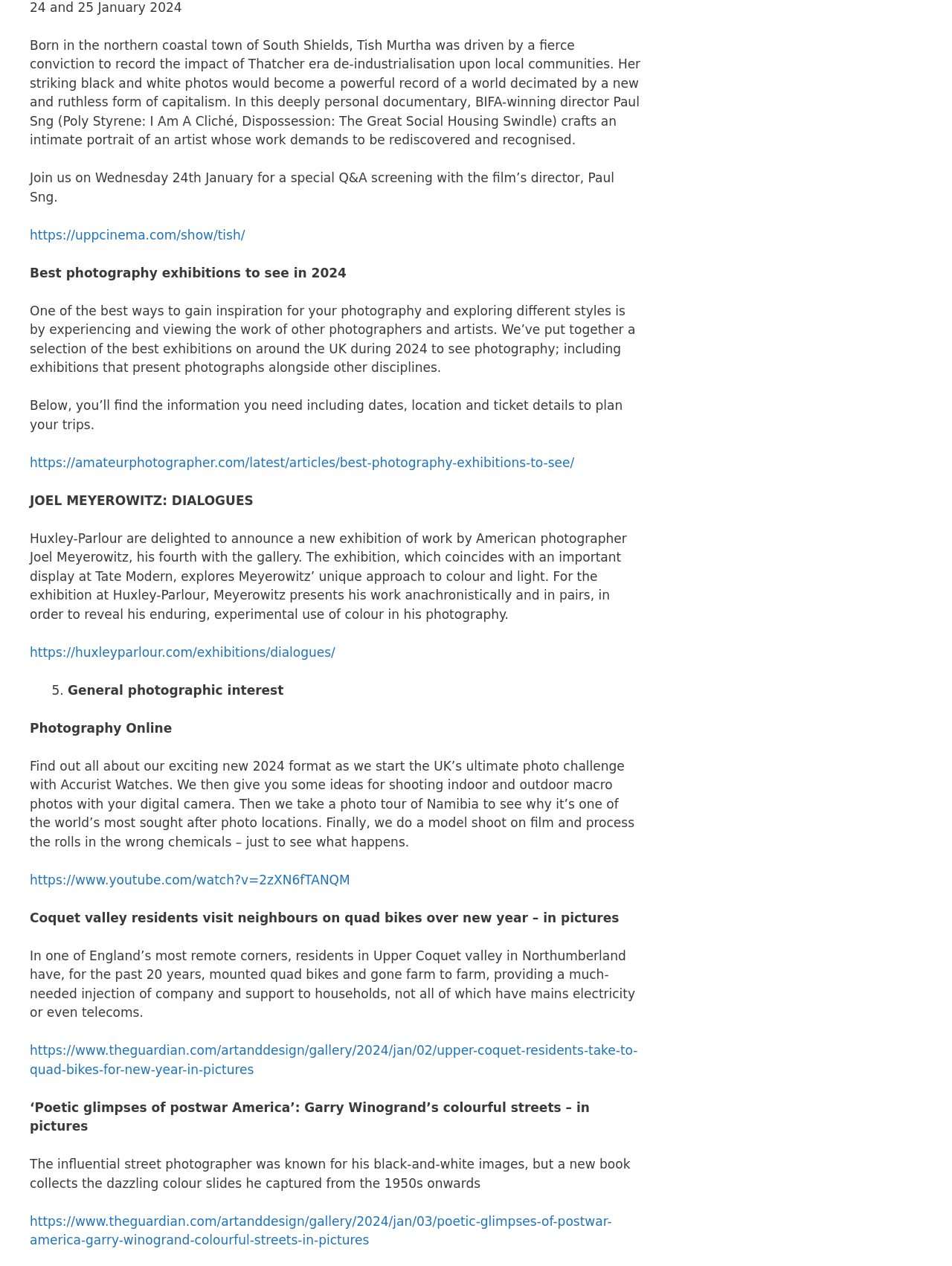Answer the question with a single word or phrase: 
What is the name of the American photographer whose work is being exhibited at Huxley-Parlour?

Joel Meyerowitz